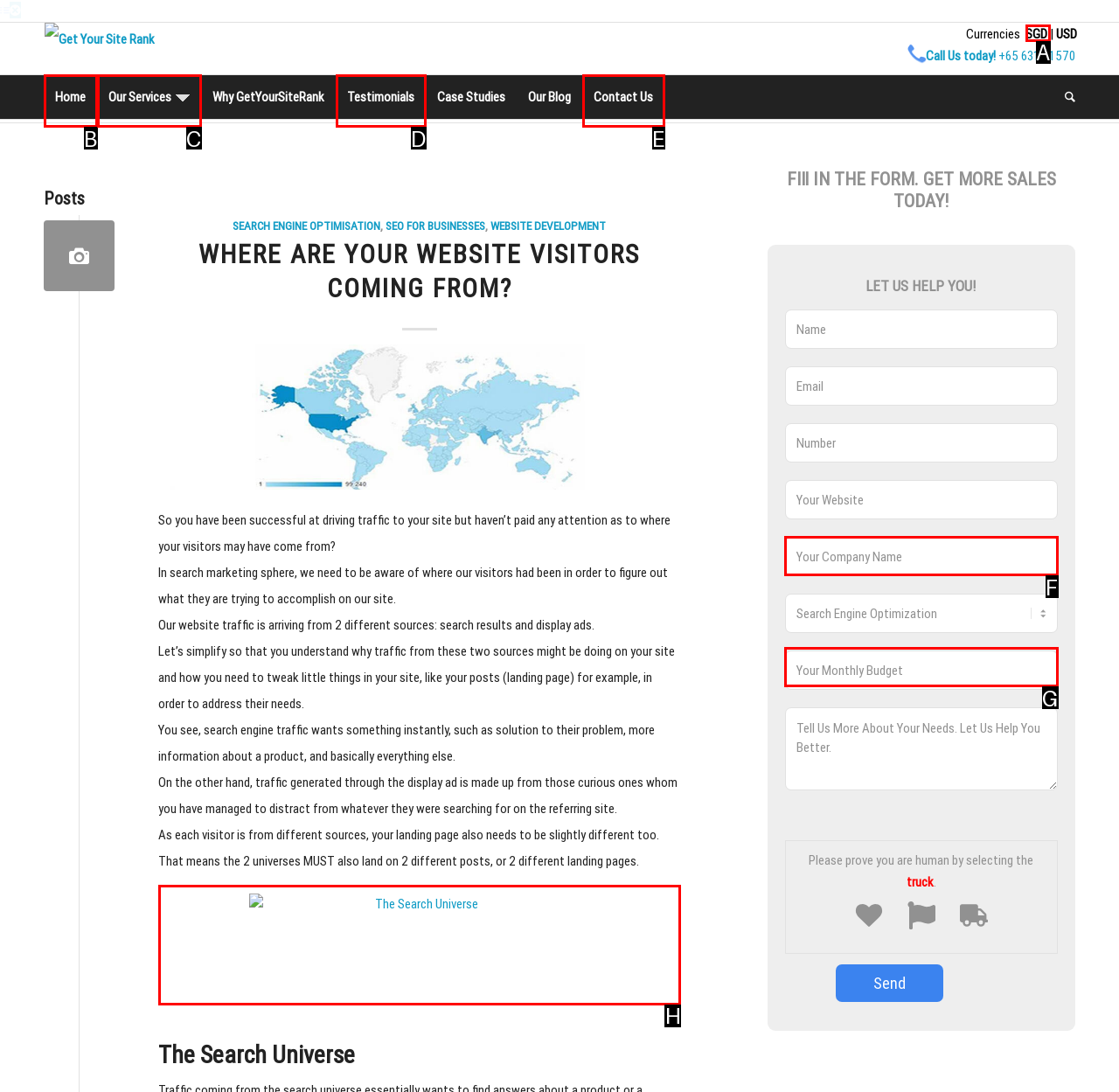Identify the matching UI element based on the description: name="your-company" placeholder="Your Company Name"
Reply with the letter from the available choices.

F